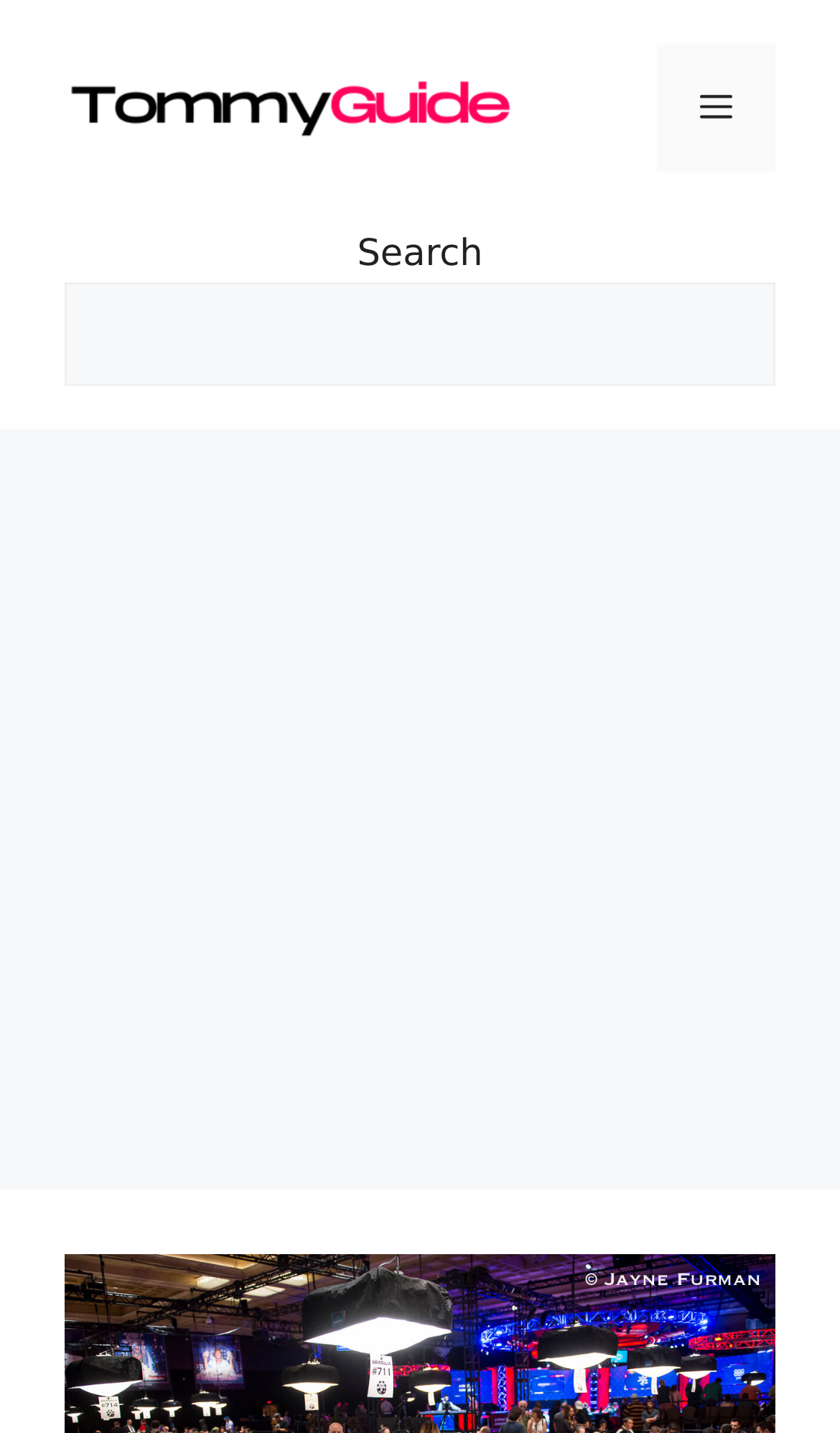Elaborate on the different components and information displayed on the webpage.

The webpage is titled "The Tournament Grind: How To Play Poker Tournaments Like A Pro - Tommy Guide". At the top of the page, there is a banner that spans the entire width, taking up about 30% of the page's height. Within this banner, there is a link to "Tommy Guide" located on the left side, accompanied by a small image of the same name. On the right side of the banner, there is a navigation element labeled "Mobile Toggle" which contains a button labeled "Menu" that, when clicked, expands to reveal the primary menu.

Below the banner, there is a complementary section that takes up about 13% of the page's height. This section contains a search function, which includes a static text element labeled "Search" and a search box where users can input their queries.

The majority of the page, about 49% of its height, is occupied by an insertion section that contains an iframe labeled "Advertisement". This advertisement takes up the full width of the page and is positioned below the search function.